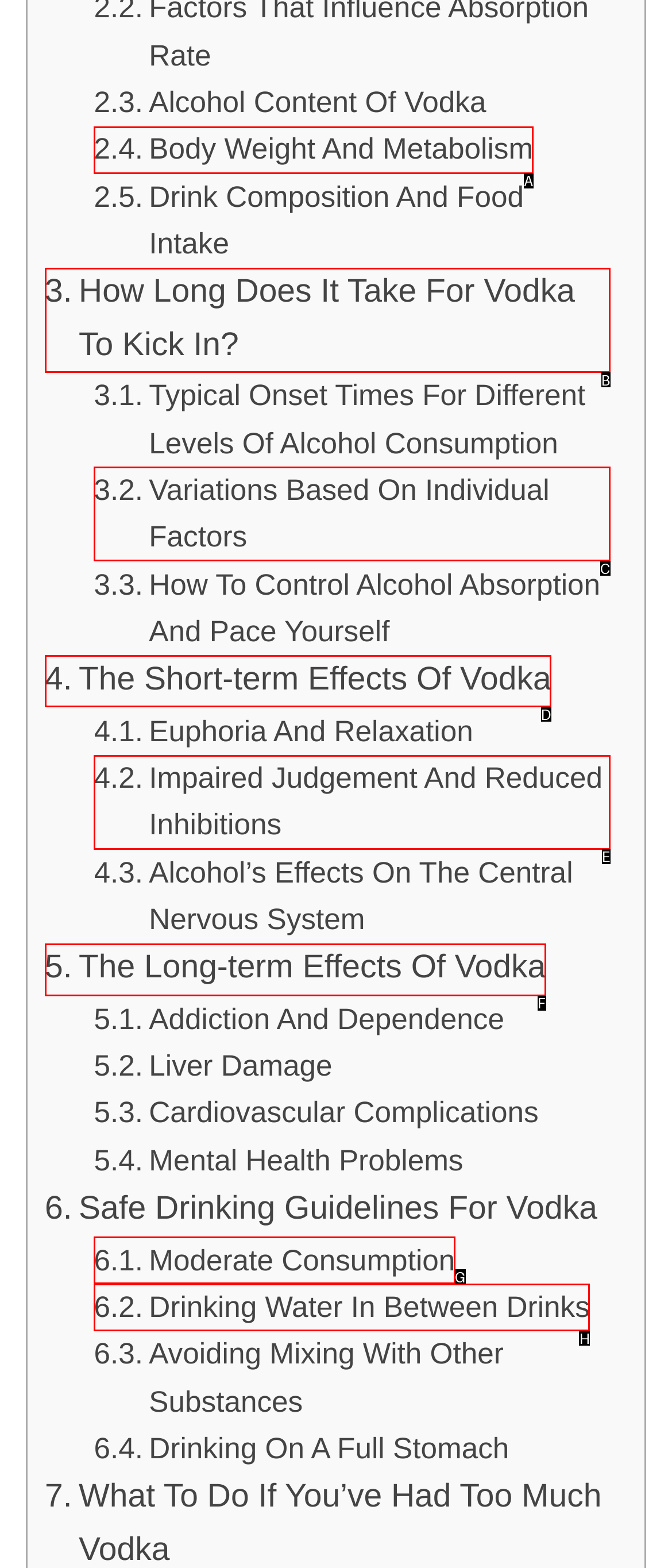What is the letter of the UI element you should click to Visit Castle Media? Provide the letter directly.

None